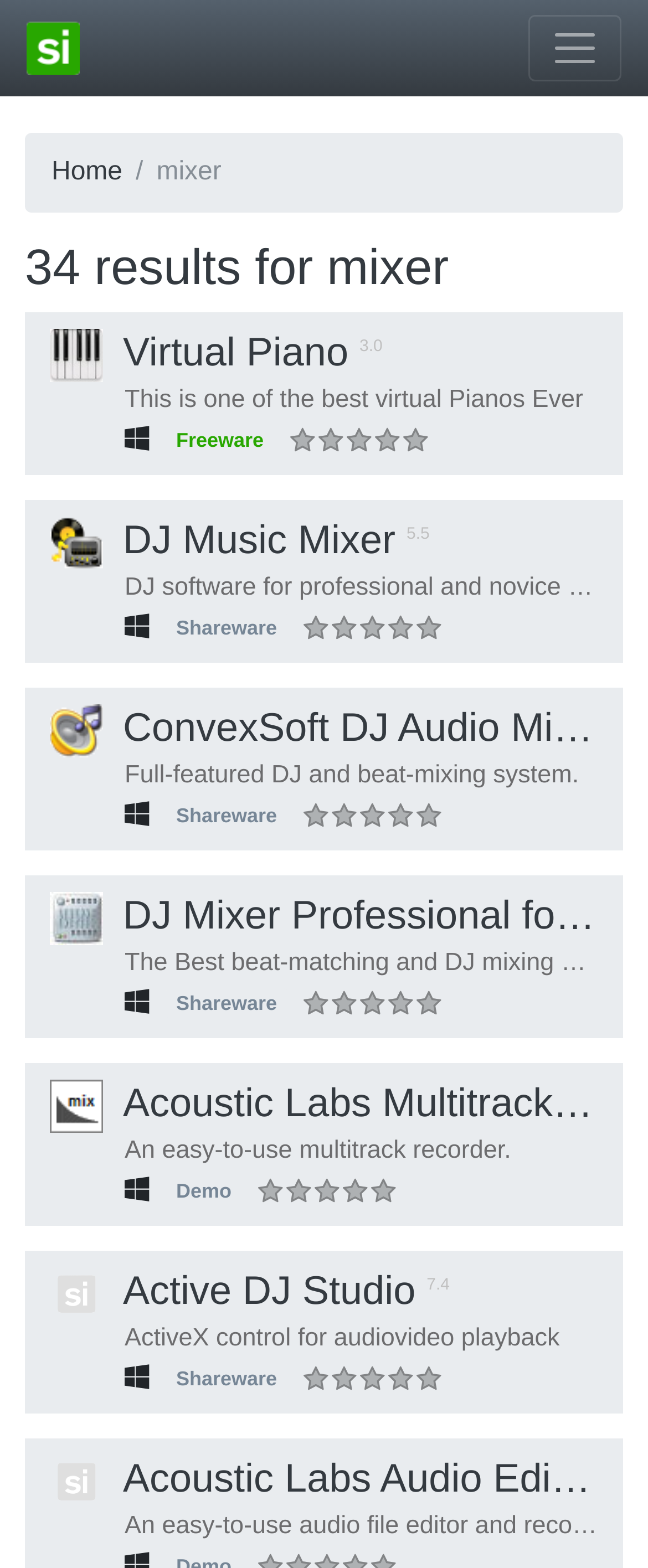How many images are associated with the Active DJ Studio software?
Please respond to the question with a detailed and thorough explanation.

I looked at the software result 'Active DJ Studio 7.4' and found that it has one associated image, which is indicated by the image element 'Active DJ Studio'.